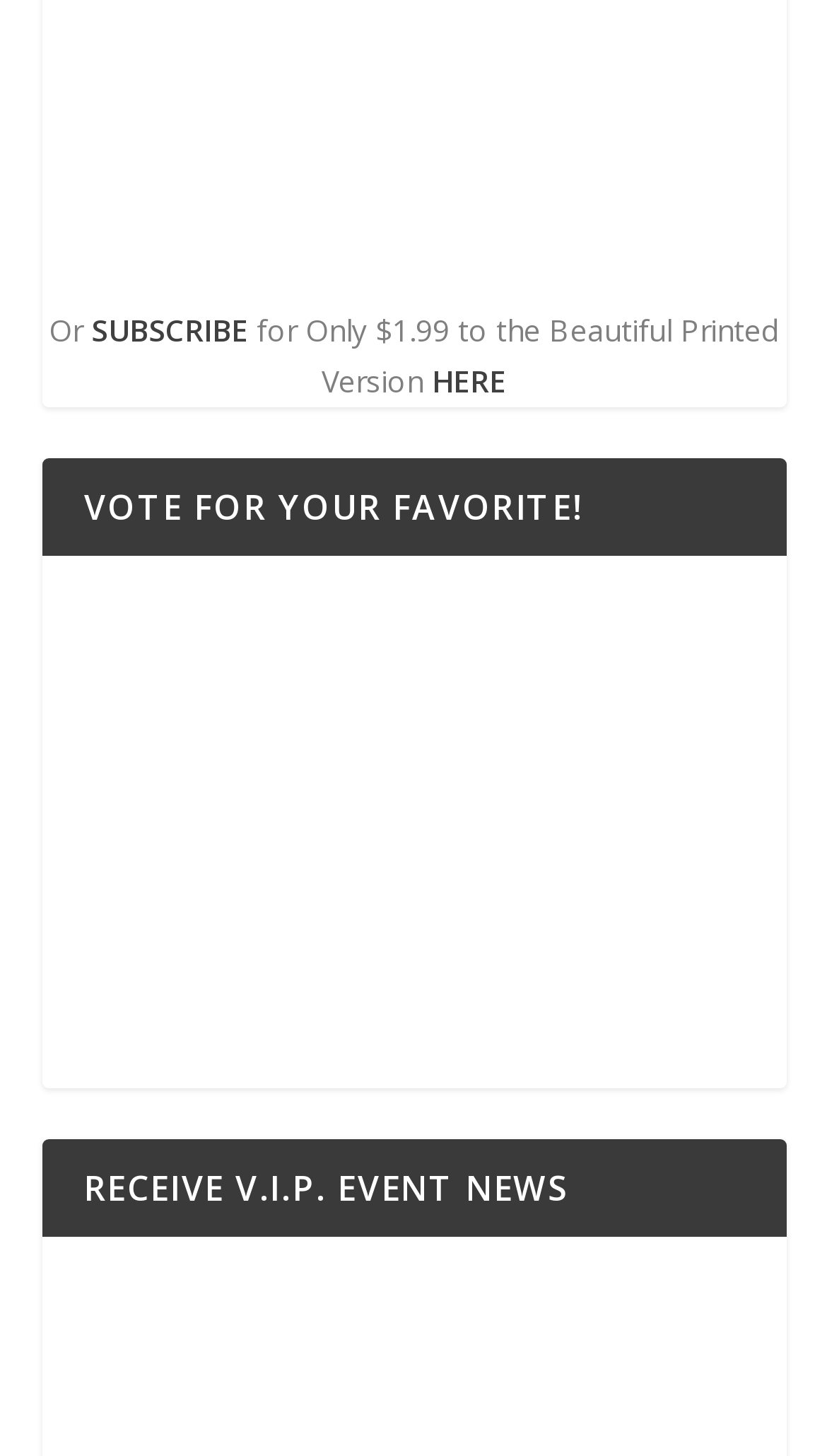Please answer the following question using a single word or phrase: 
What is the purpose of the 'HERE' link?

To subscribe